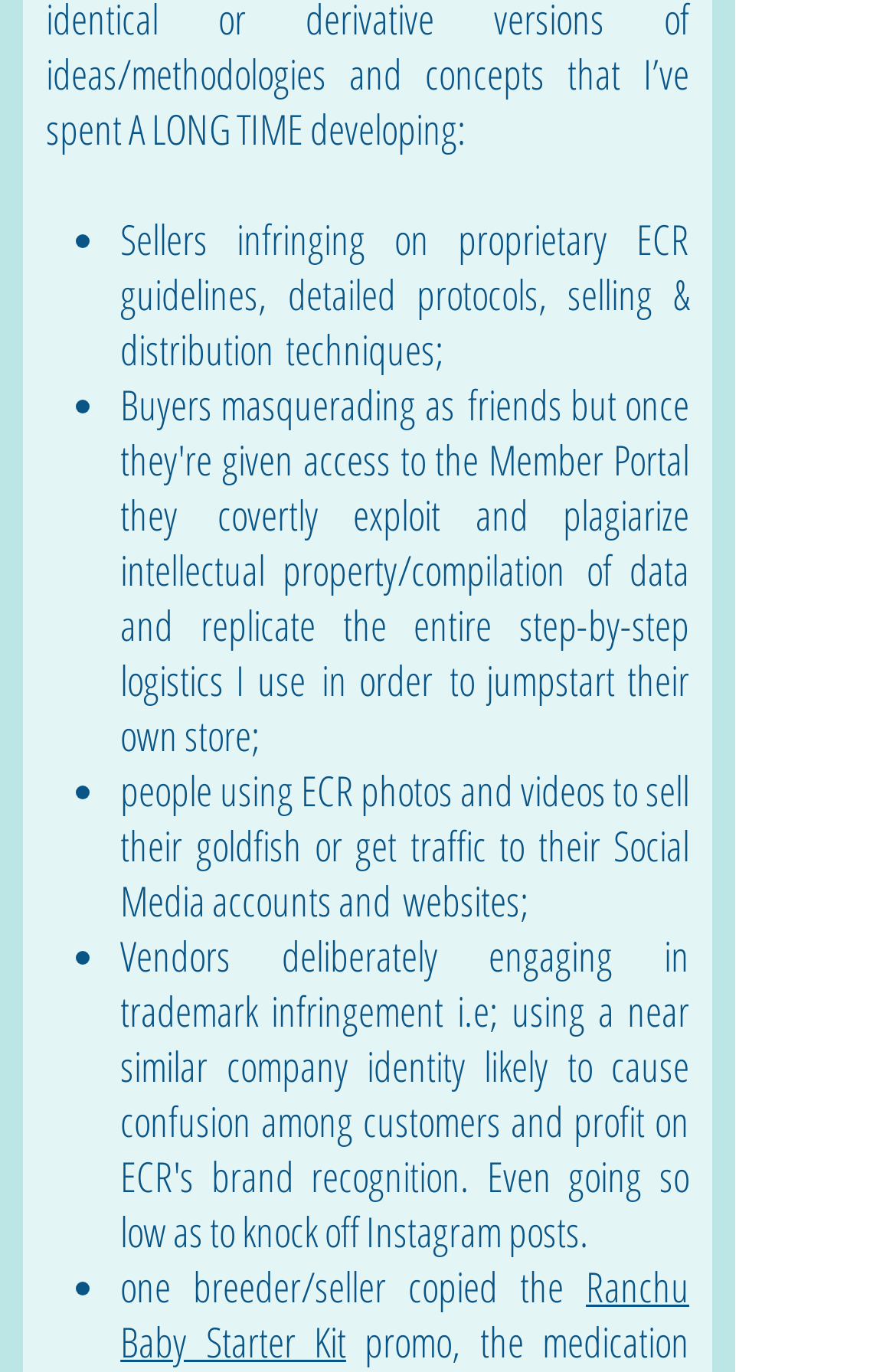What is the first item in the list?
Based on the screenshot, respond with a single word or phrase.

Sellers infringing